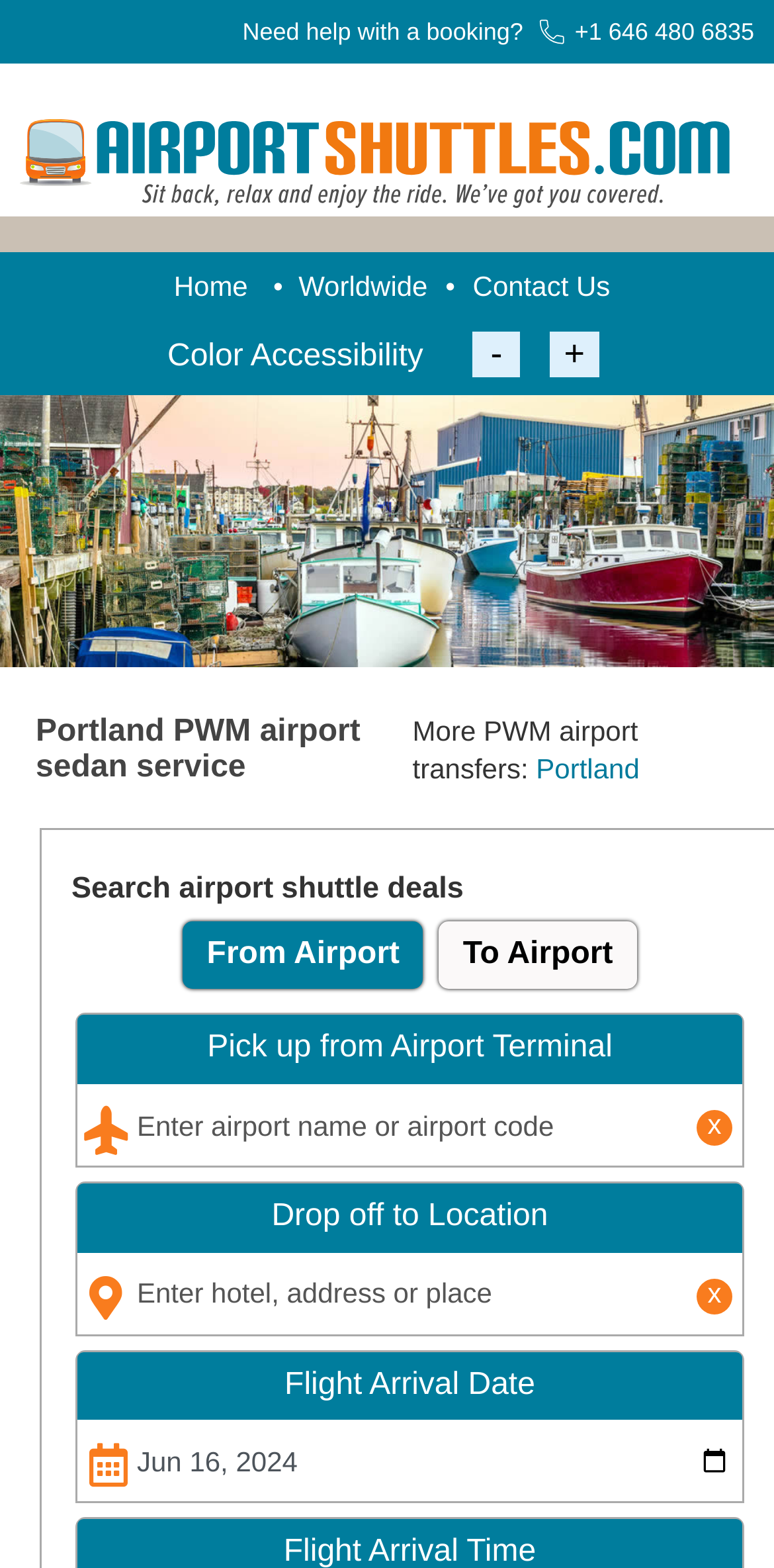Locate the coordinates of the bounding box for the clickable region that fulfills this instruction: "Call (512) 295-0825".

None